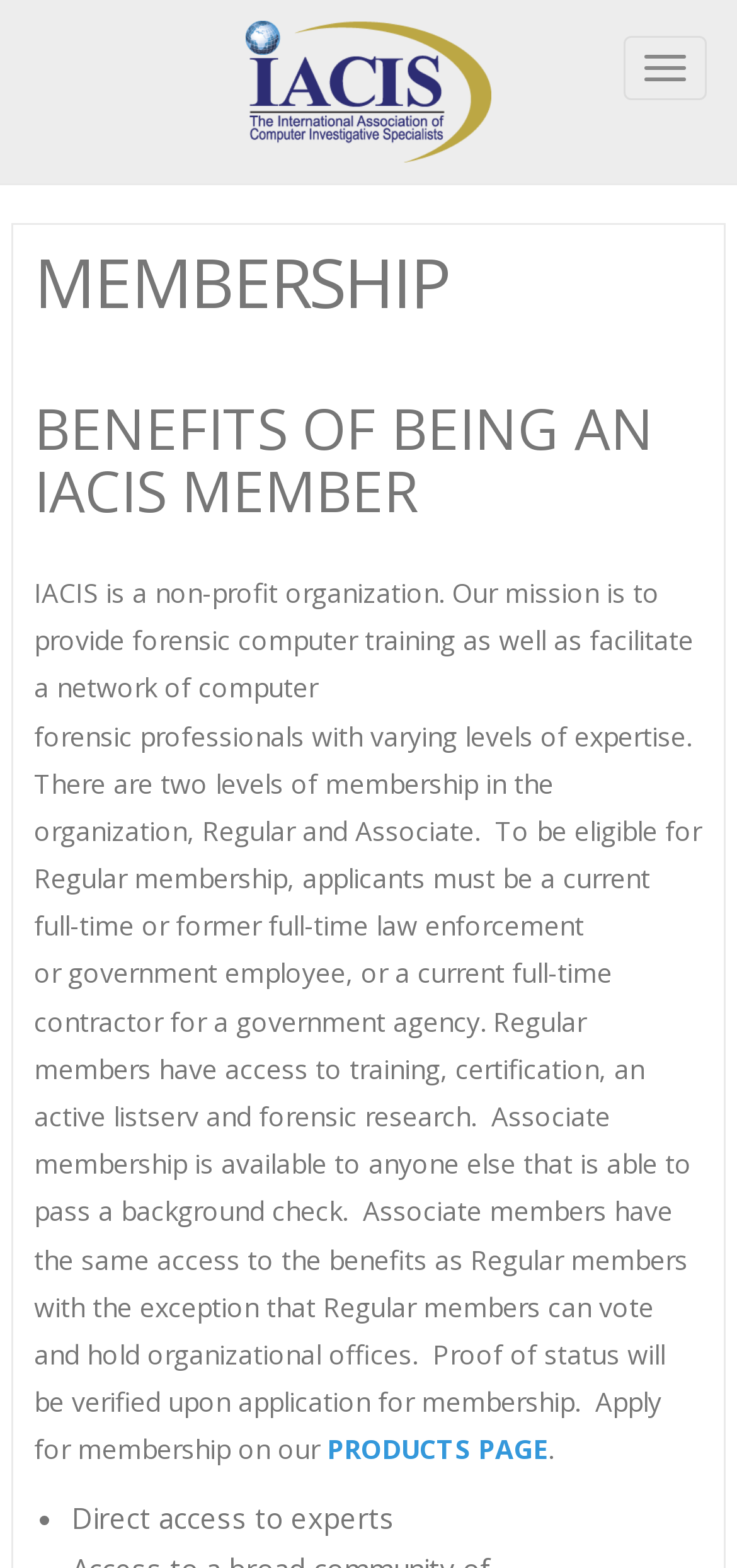Using the information shown in the image, answer the question with as much detail as possible: How many levels of membership are there in IACIS?

The number of levels of membership can be inferred from the StaticText element which states 'There are two levels of membership in the organization, Regular and Associate.'